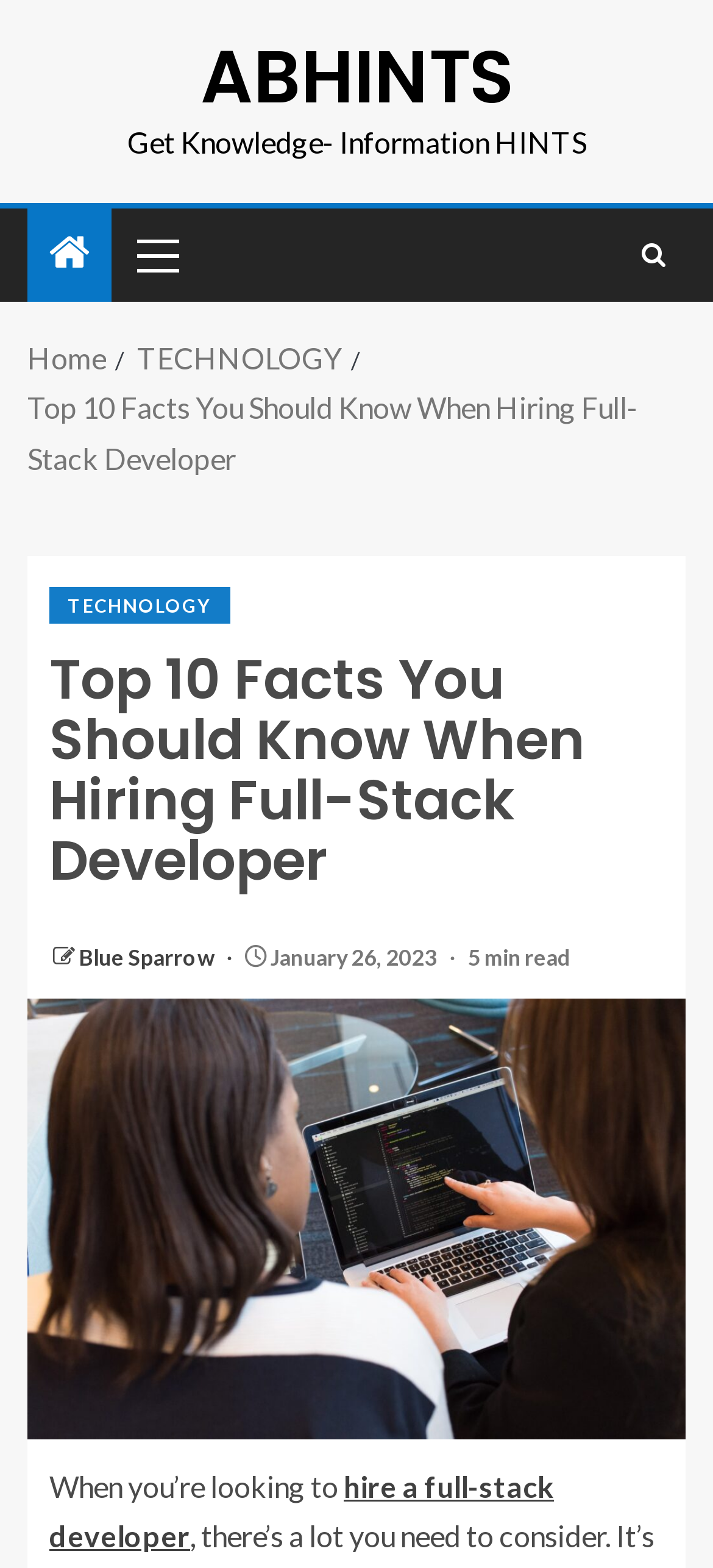Locate the bounding box coordinates of the area where you should click to accomplish the instruction: "Select a category".

None